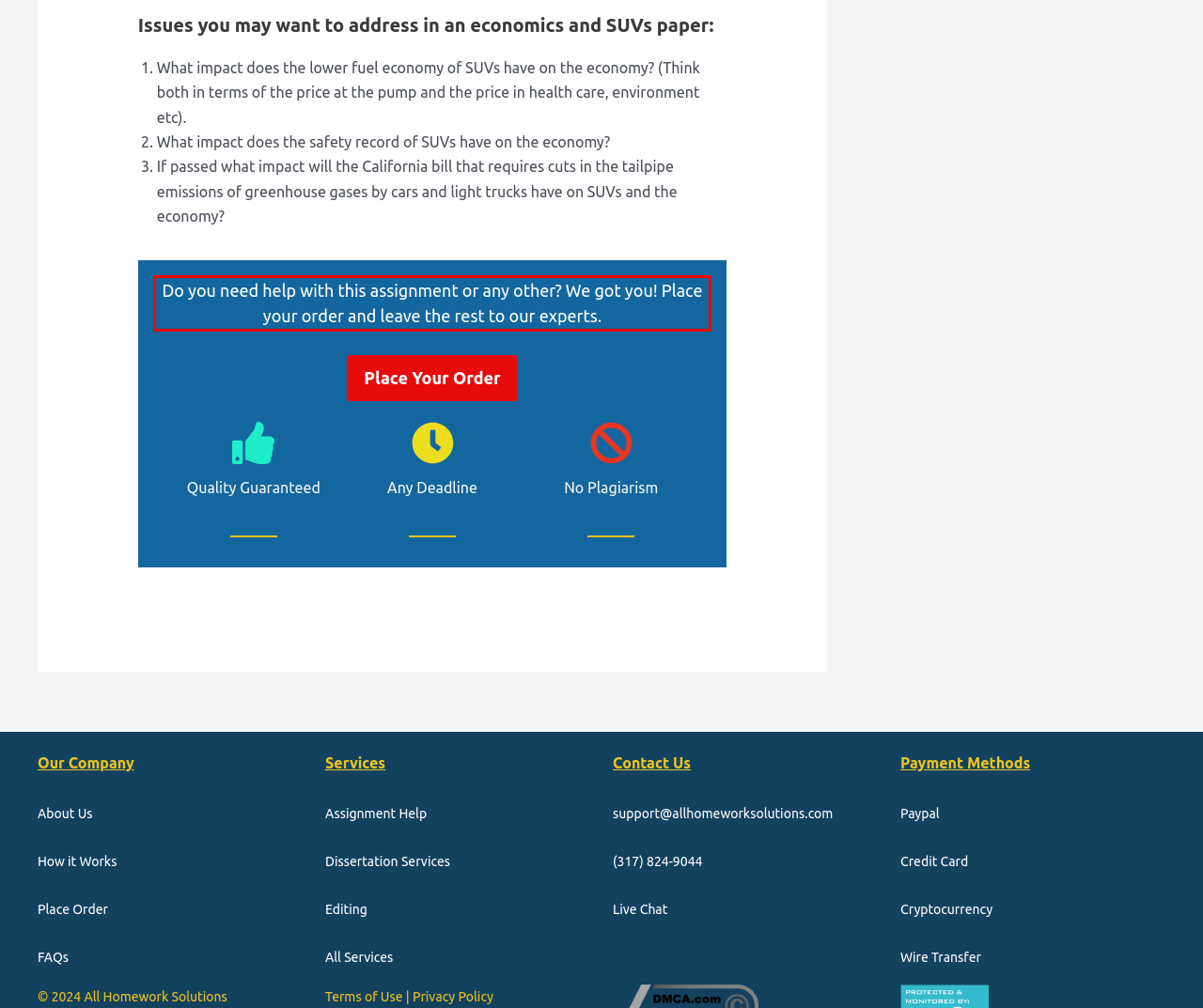Please look at the webpage screenshot and extract the text enclosed by the red bounding box.

Do you need help with this assignment or any other? We got you! Place your order and leave the rest to our experts.